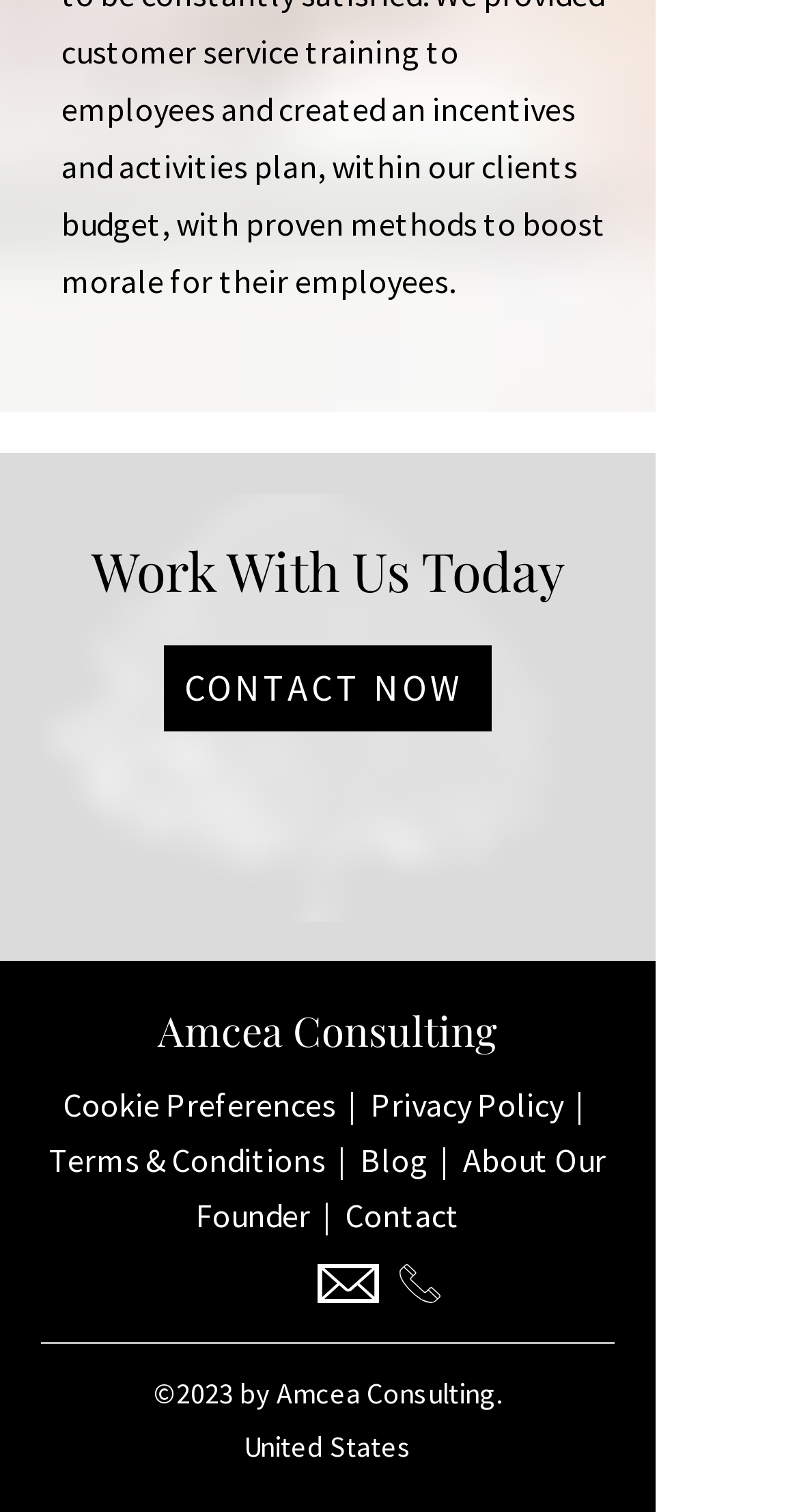Provide the bounding box coordinates for the UI element that is described by this text: "Blog". The coordinates should be in the form of four float numbers between 0 and 1: [left, top, right, bottom].

[0.451, 0.754, 0.536, 0.781]